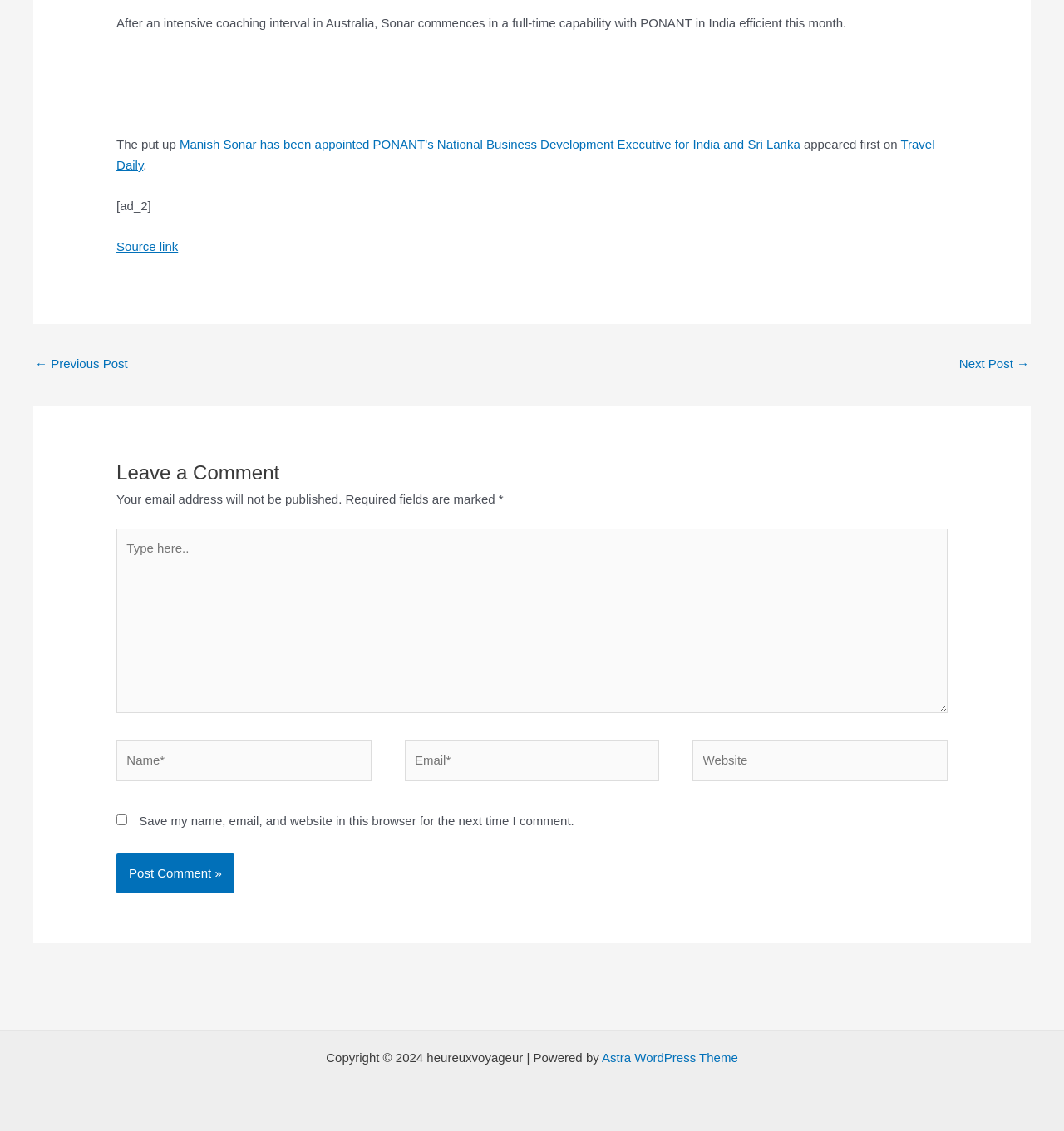What is the purpose of the checkbox?
Give a one-word or short-phrase answer derived from the screenshot.

Save comment information